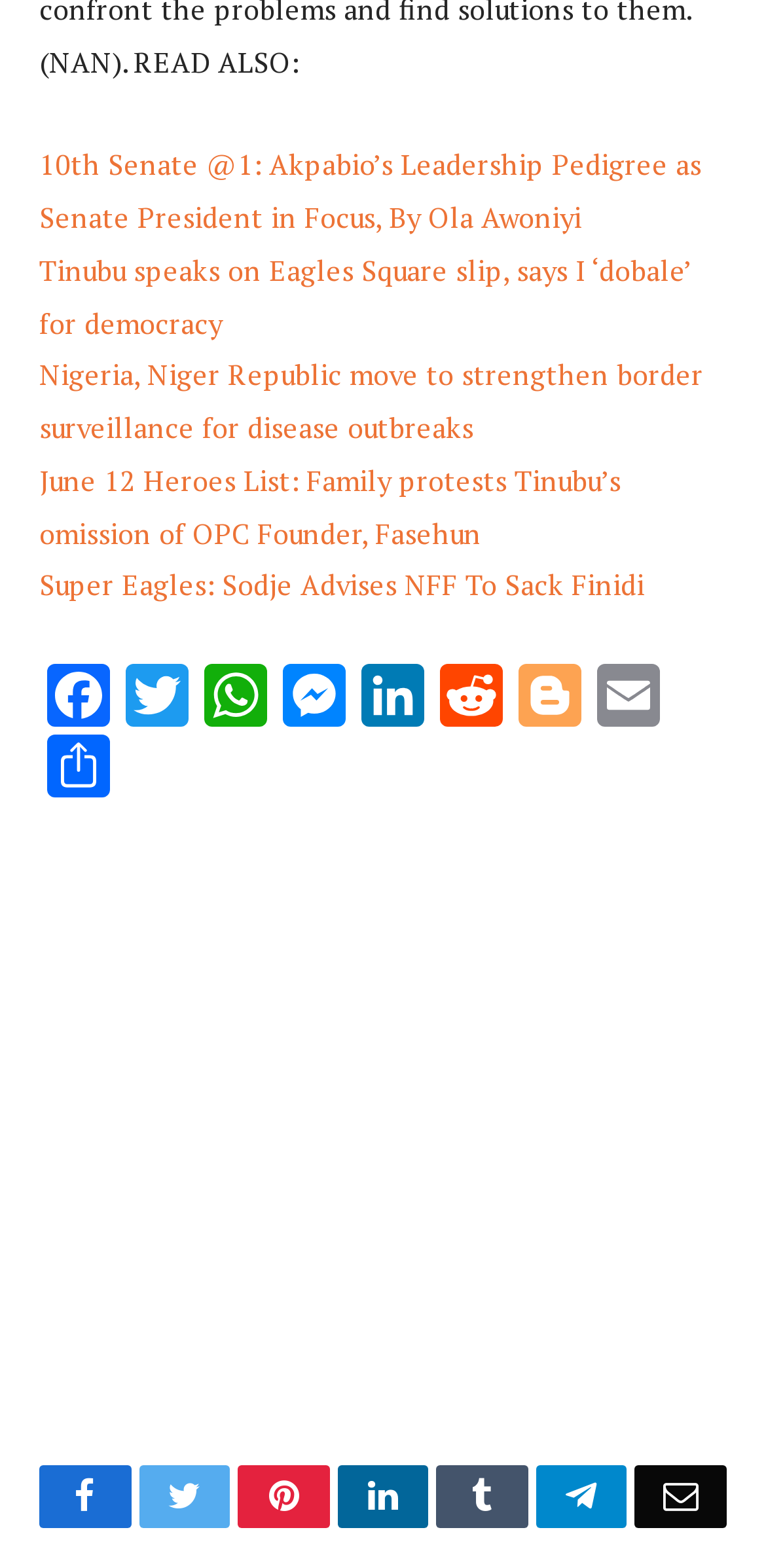Using the given description, provide the bounding box coordinates formatted as (top-left x, top-left y, bottom-right x, bottom-right y), with all values being floating point numbers between 0 and 1. Description: aria-label="Advertisement" name="aswift_5" title="Advertisement"

[0.051, 0.541, 0.821, 0.855]